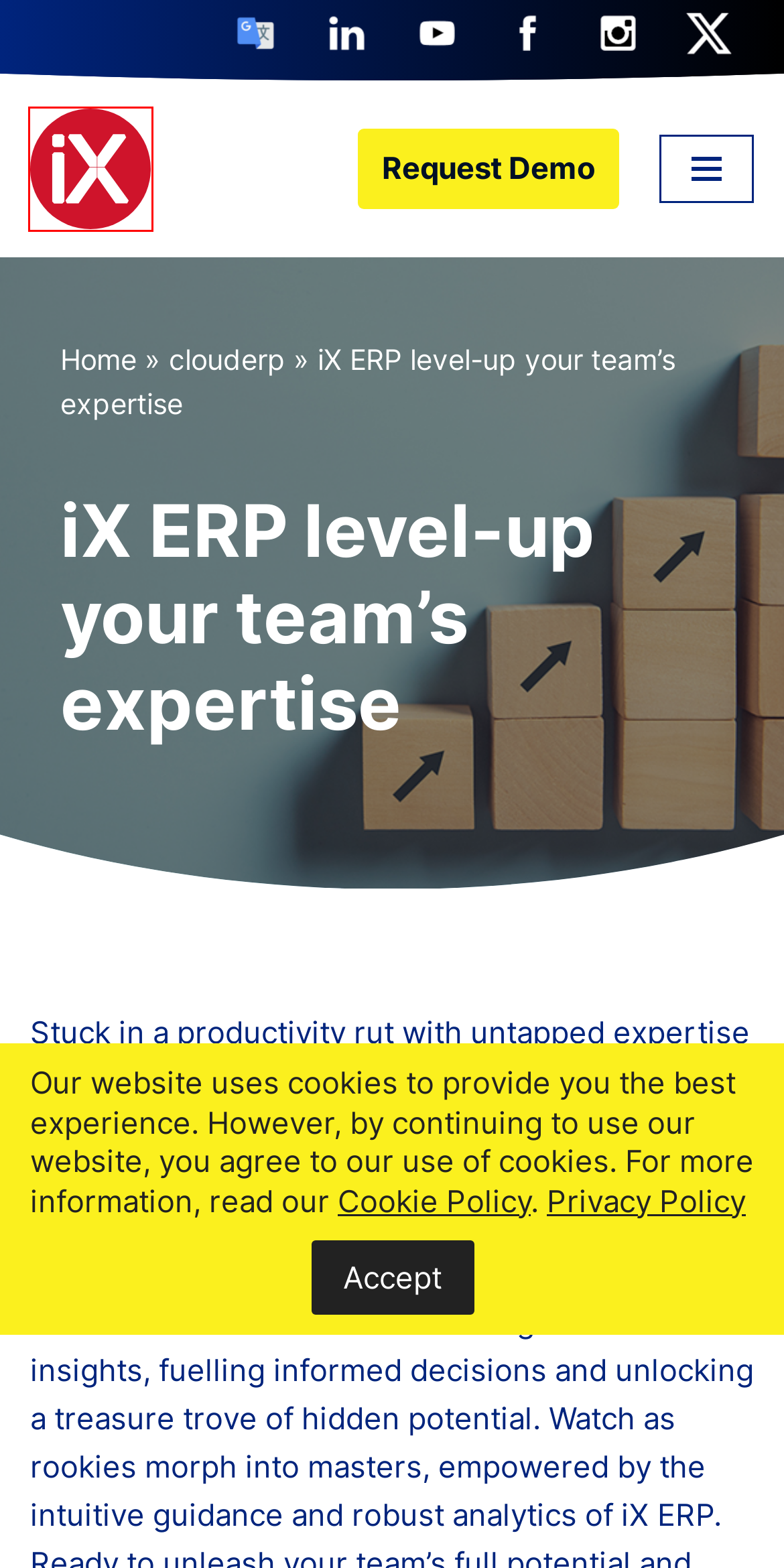You are provided with a screenshot of a webpage where a red rectangle bounding box surrounds an element. Choose the description that best matches the new webpage after clicking the element in the red bounding box. Here are the choices:
A. erpsoftware - AI-Powered Cloud iX ERP
B. Security Statement - AI-Powered Cloud iX ERP
C. iX ERP - AI-Powered Cloud iX ERP
D. Show Cases - AI-Powered Cloud iX ERP
E. Privacy Policy - AI-Powered Cloud iX ERP
F. ERP: A Smart Investment for Businesses - AI-Powered Cloud iX ERP
G. iXERP Standard Reviews: Pricing & Software Features 2024 - Financesonline.com
H. erpsolutions - AI-Powered Cloud iX ERP

C